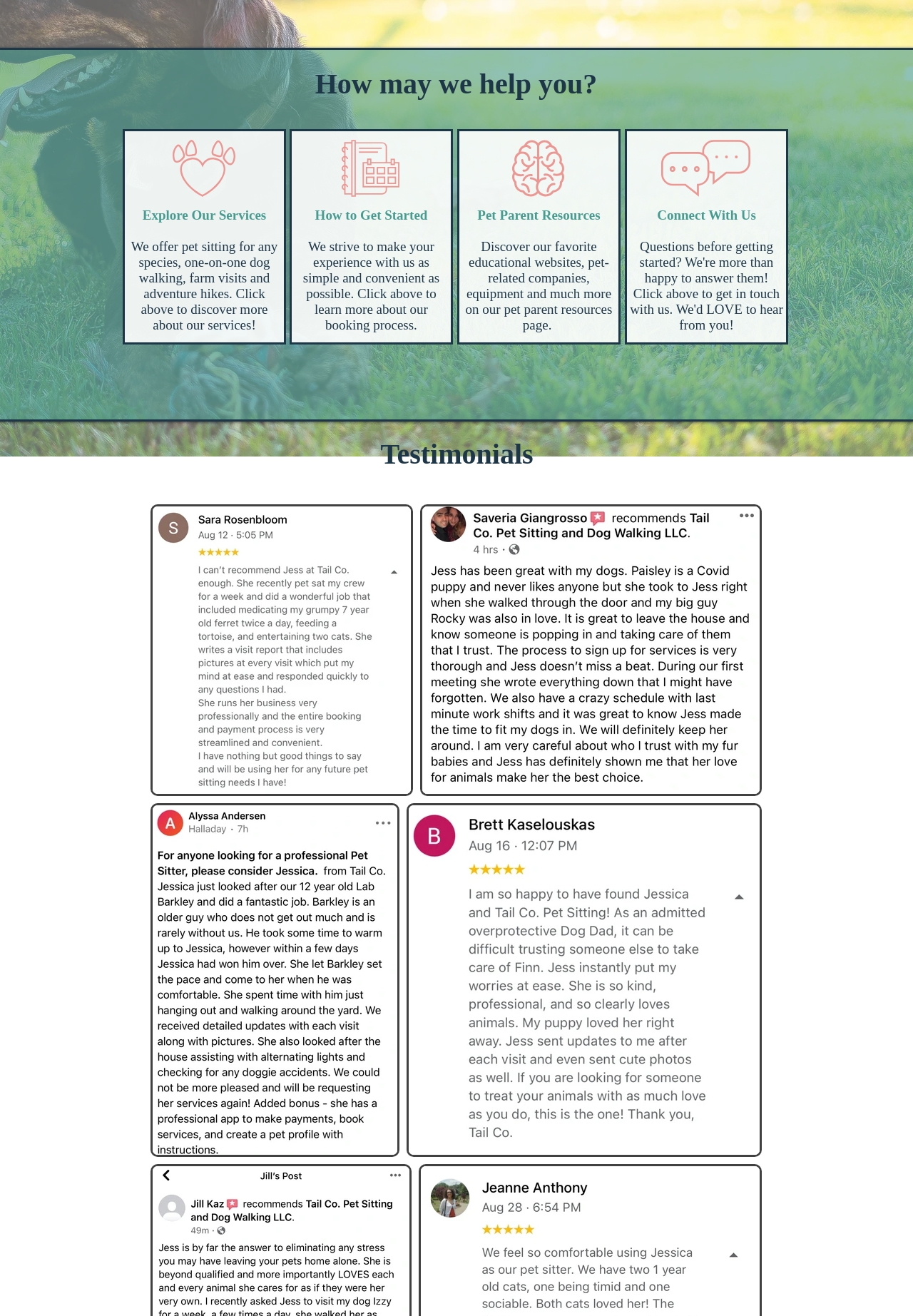Locate the bounding box of the user interface element based on this description: "Connect With Us".

[0.72, 0.158, 0.828, 0.169]